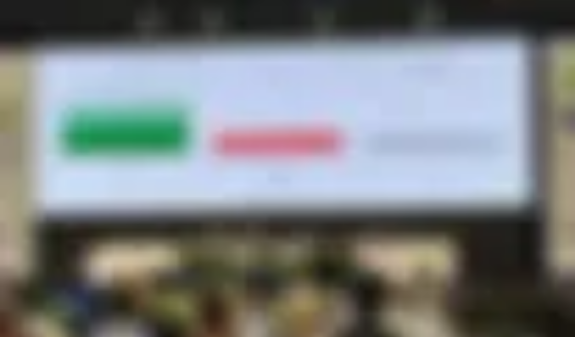What is the purpose of the assembly or conference?
Refer to the image and provide a one-word or short phrase answer.

collective decision-making for wildlife protection